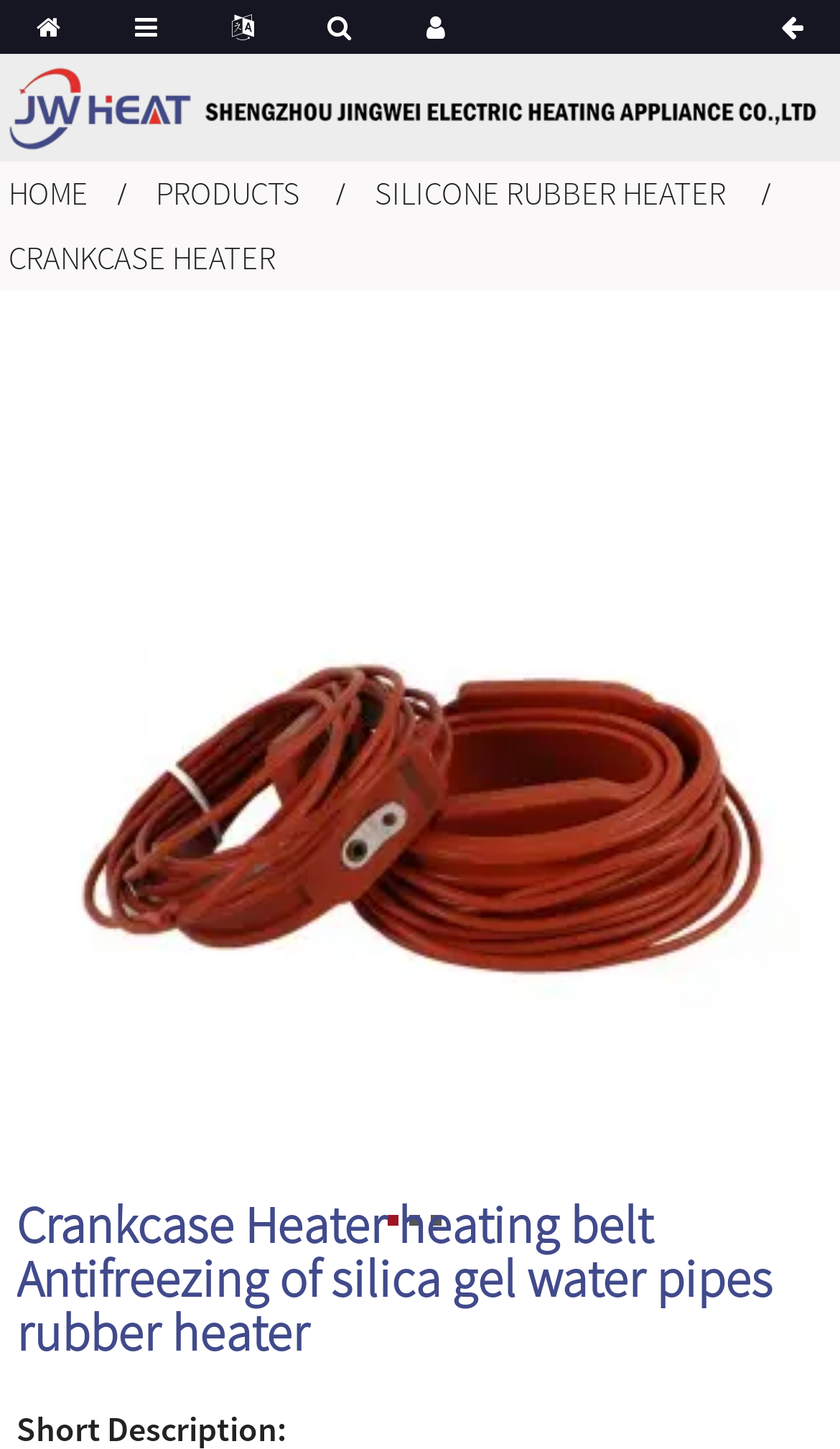What is the temperature range of the heater?
Provide a detailed answer to the question, using the image to inform your response.

The meta description mentions 'Temperature Range 0-200 Degree', which suggests that the temperature range of the heater is from 0 to 200 degrees.